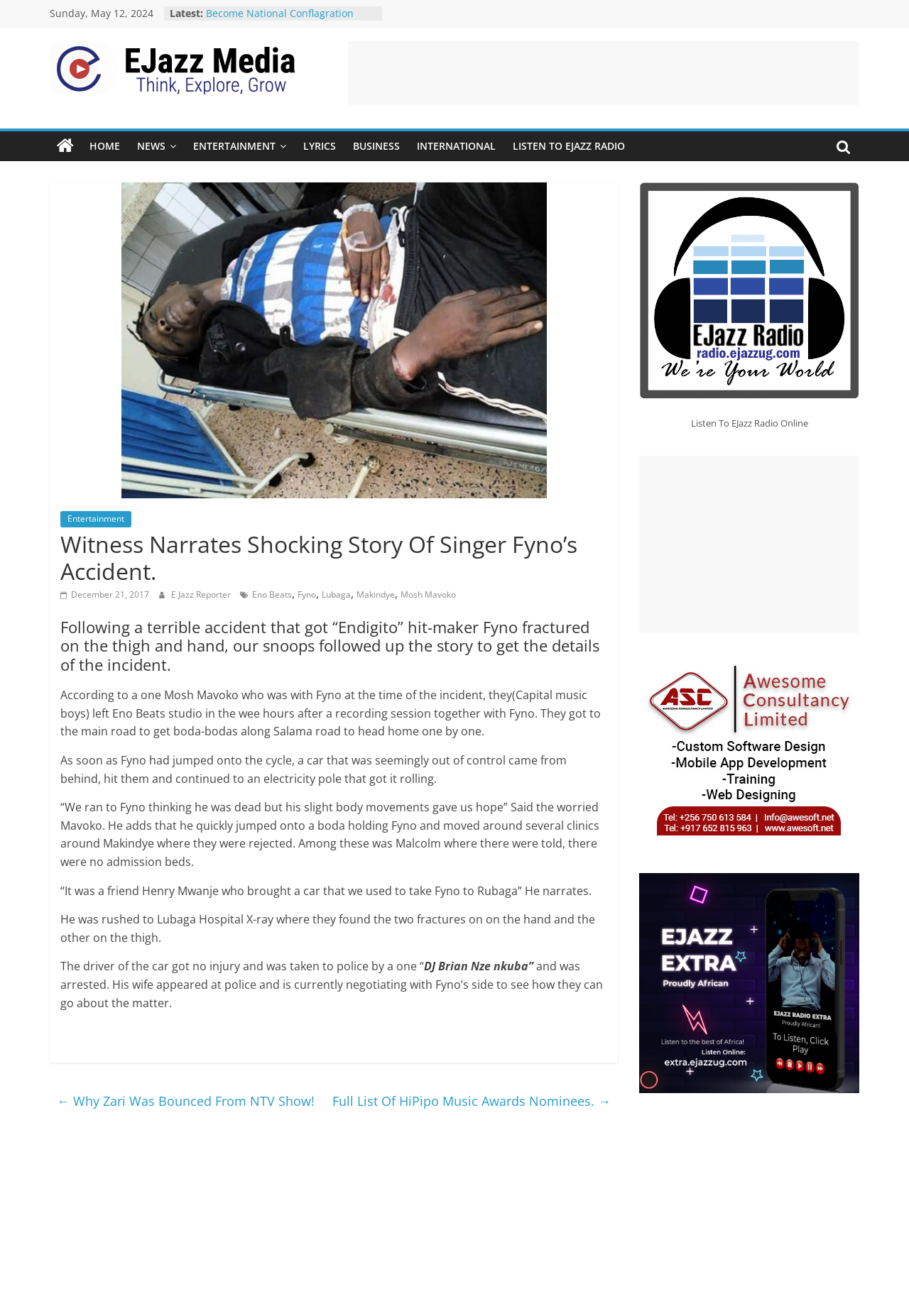Determine the bounding box coordinates of the element's region needed to click to follow the instruction: "Click on the 'HOME' link". Provide these coordinates as four float numbers between 0 and 1, formatted as [left, top, right, bottom].

[0.089, 0.1, 0.141, 0.123]